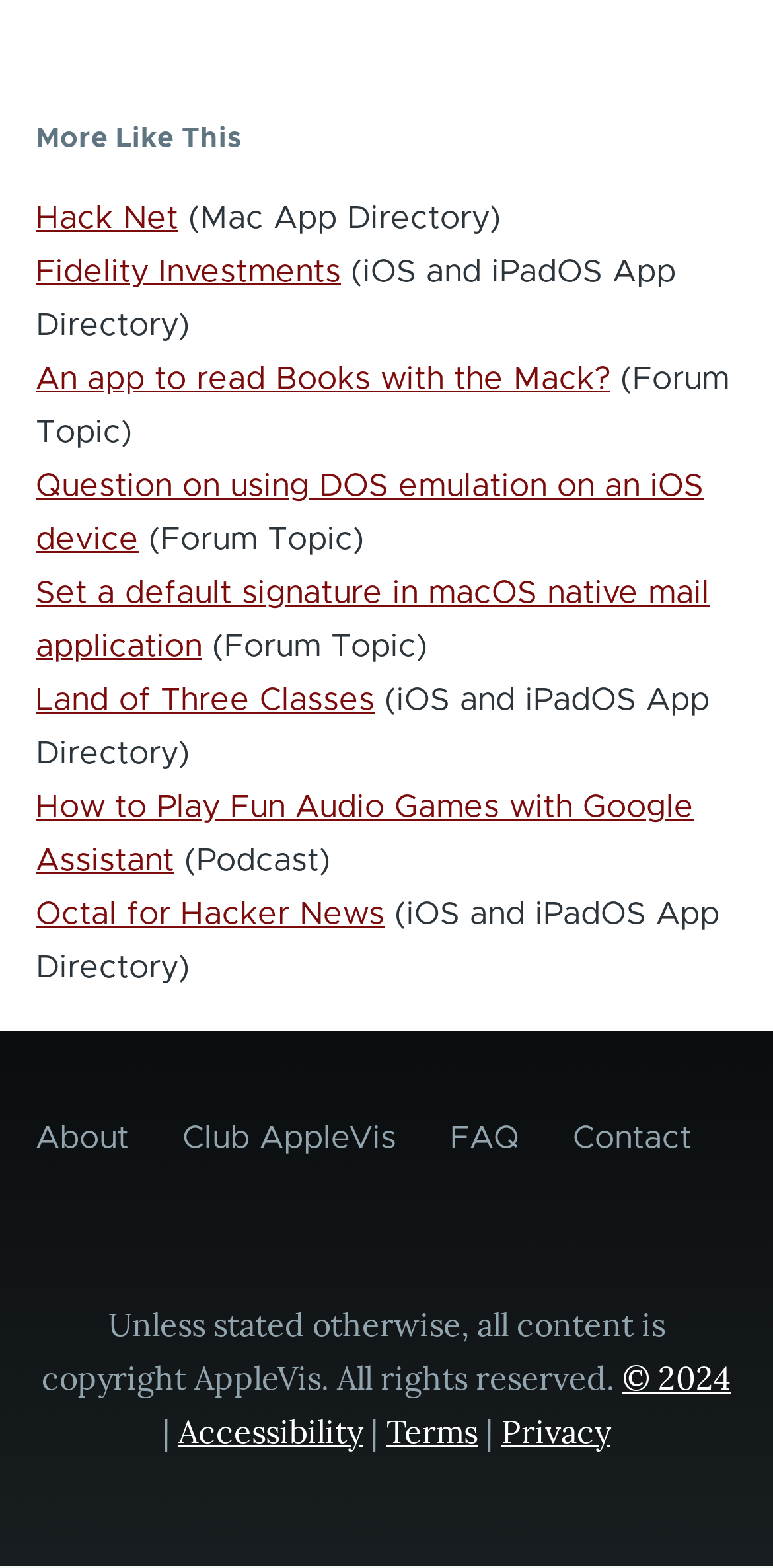What is the topic of the forum discussion 'An app to read Books with the Mack?'?
Give a one-word or short-phrase answer derived from the screenshot.

Forum Topic